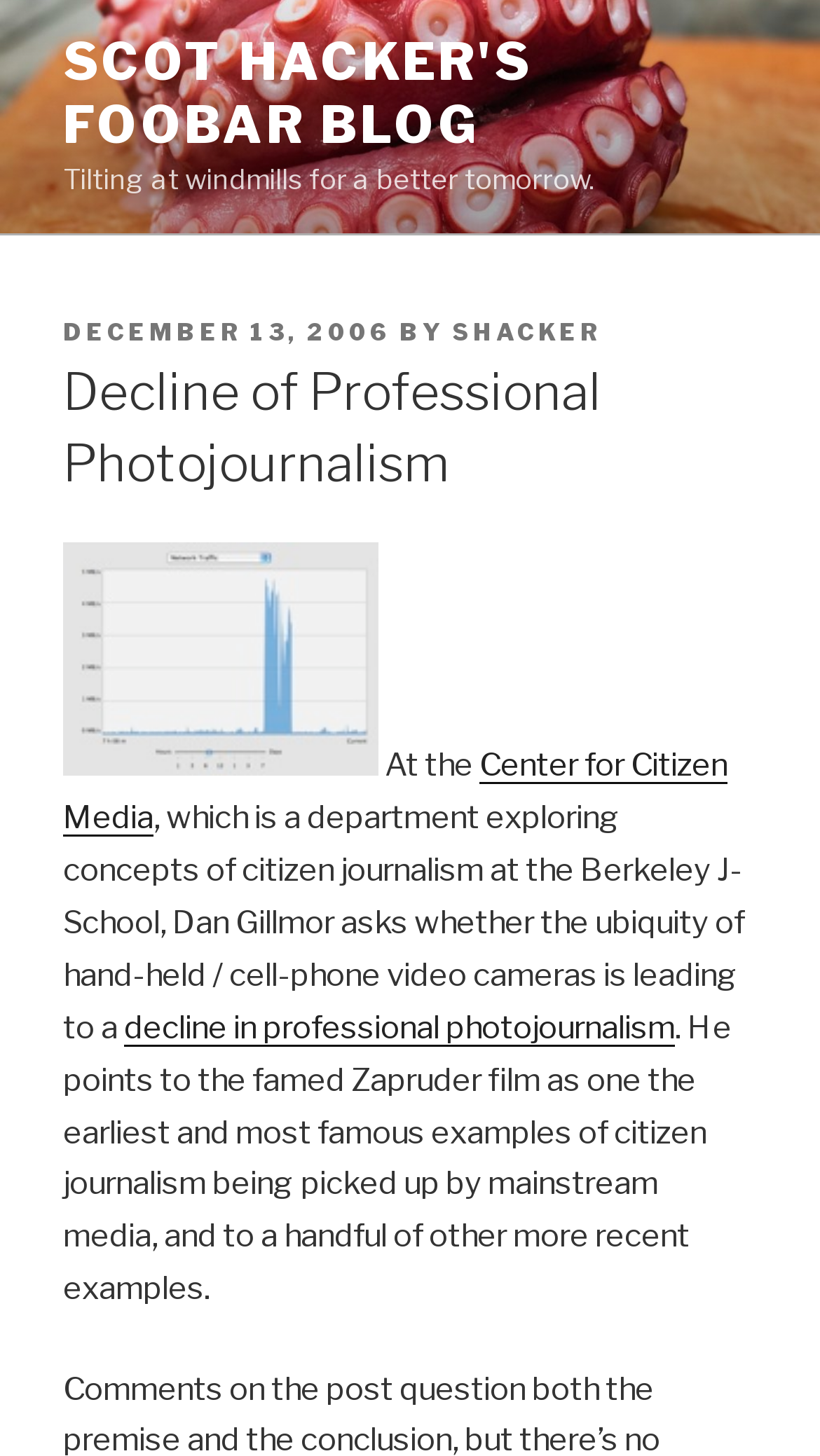Identify the bounding box for the UI element specified in this description: "shacker". The coordinates must be four float numbers between 0 and 1, formatted as [left, top, right, bottom].

[0.551, 0.218, 0.733, 0.238]